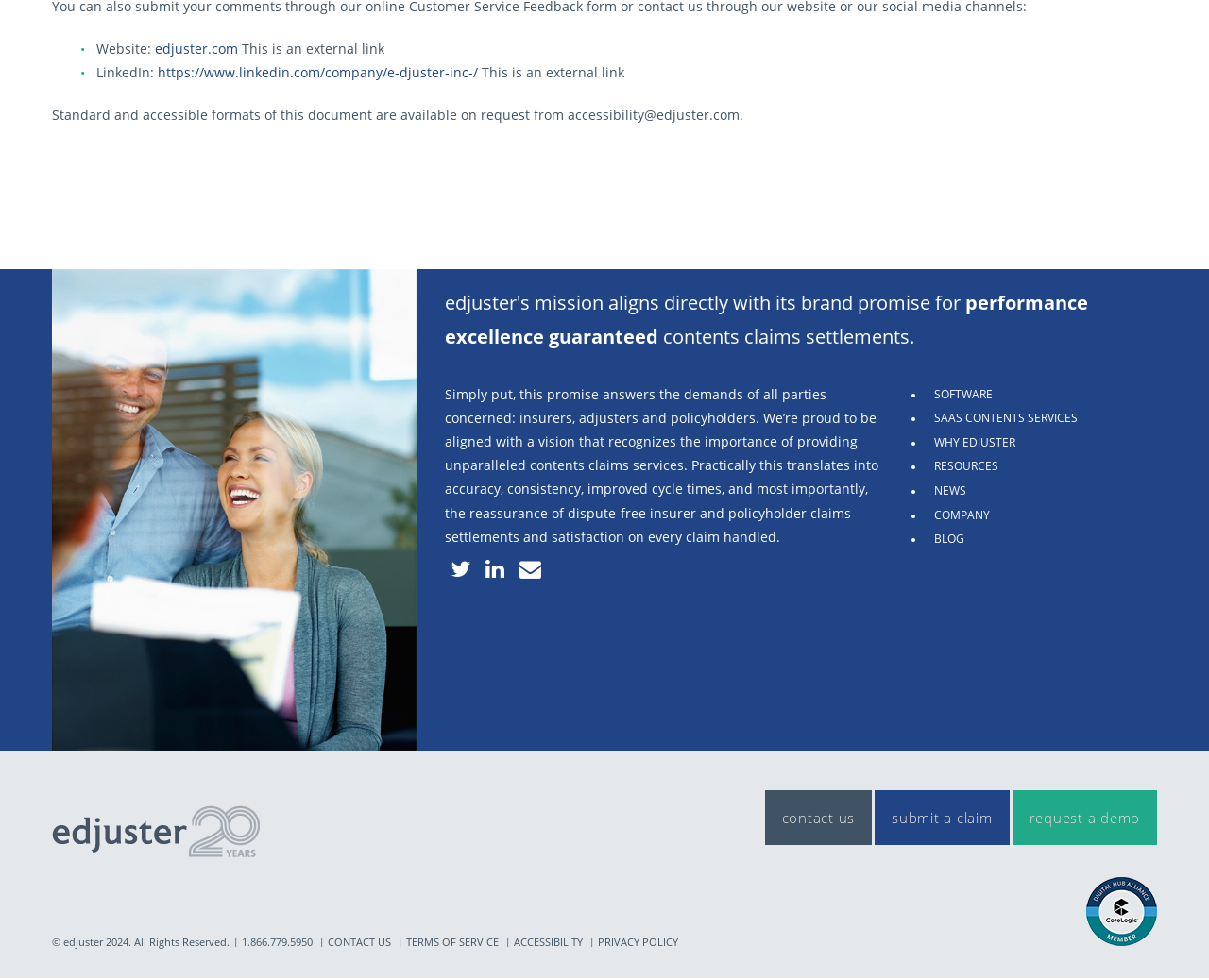Please specify the bounding box coordinates of the clickable region to carry out the following instruction: "learn about SOFTWARE". The coordinates should be four float numbers between 0 and 1, in the format [left, top, right, bottom].

[0.773, 0.394, 0.821, 0.41]